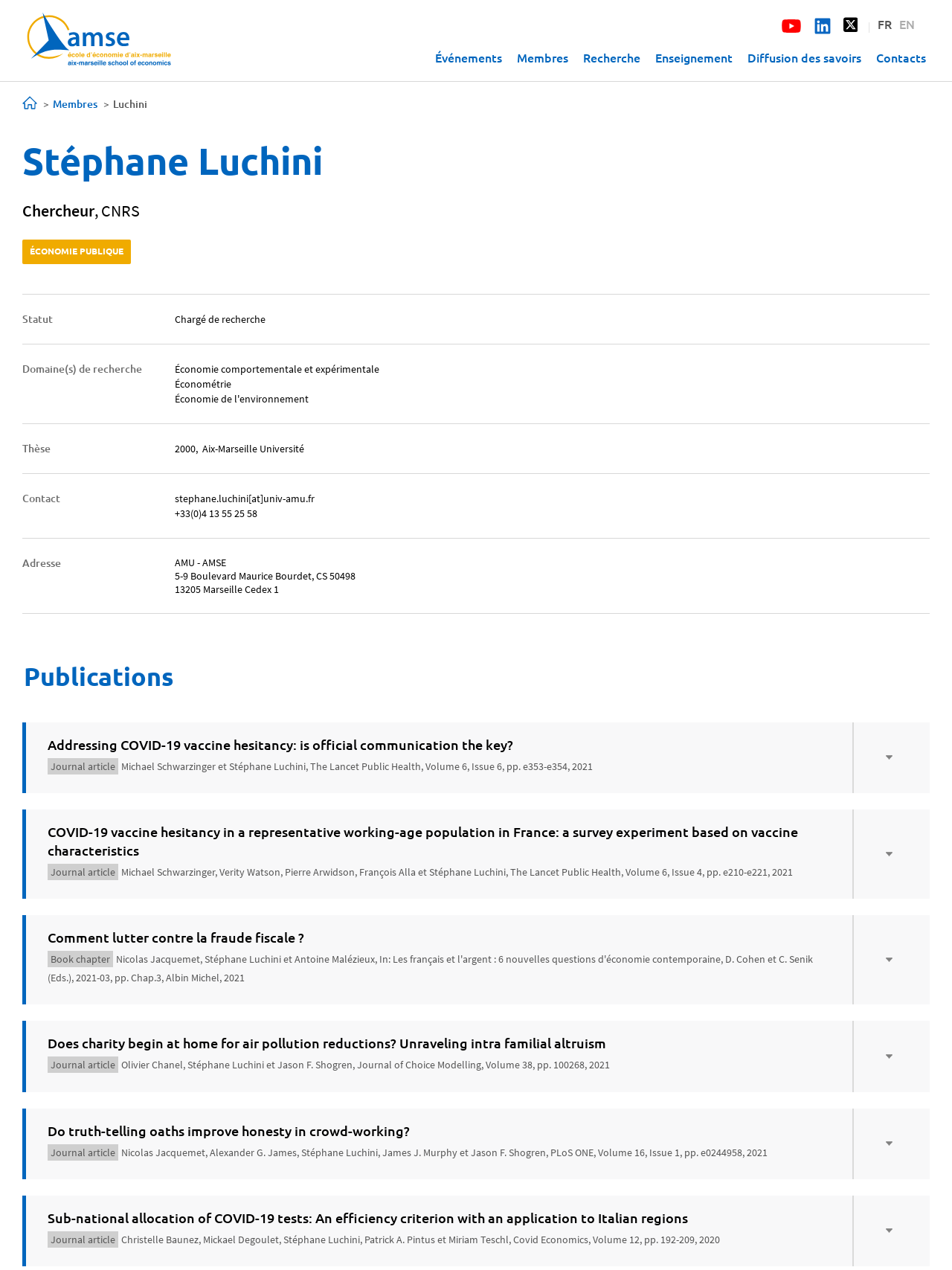Identify the bounding box coordinates of the part that should be clicked to carry out this instruction: "Read the article about Uniting generations for a sustainable future".

None